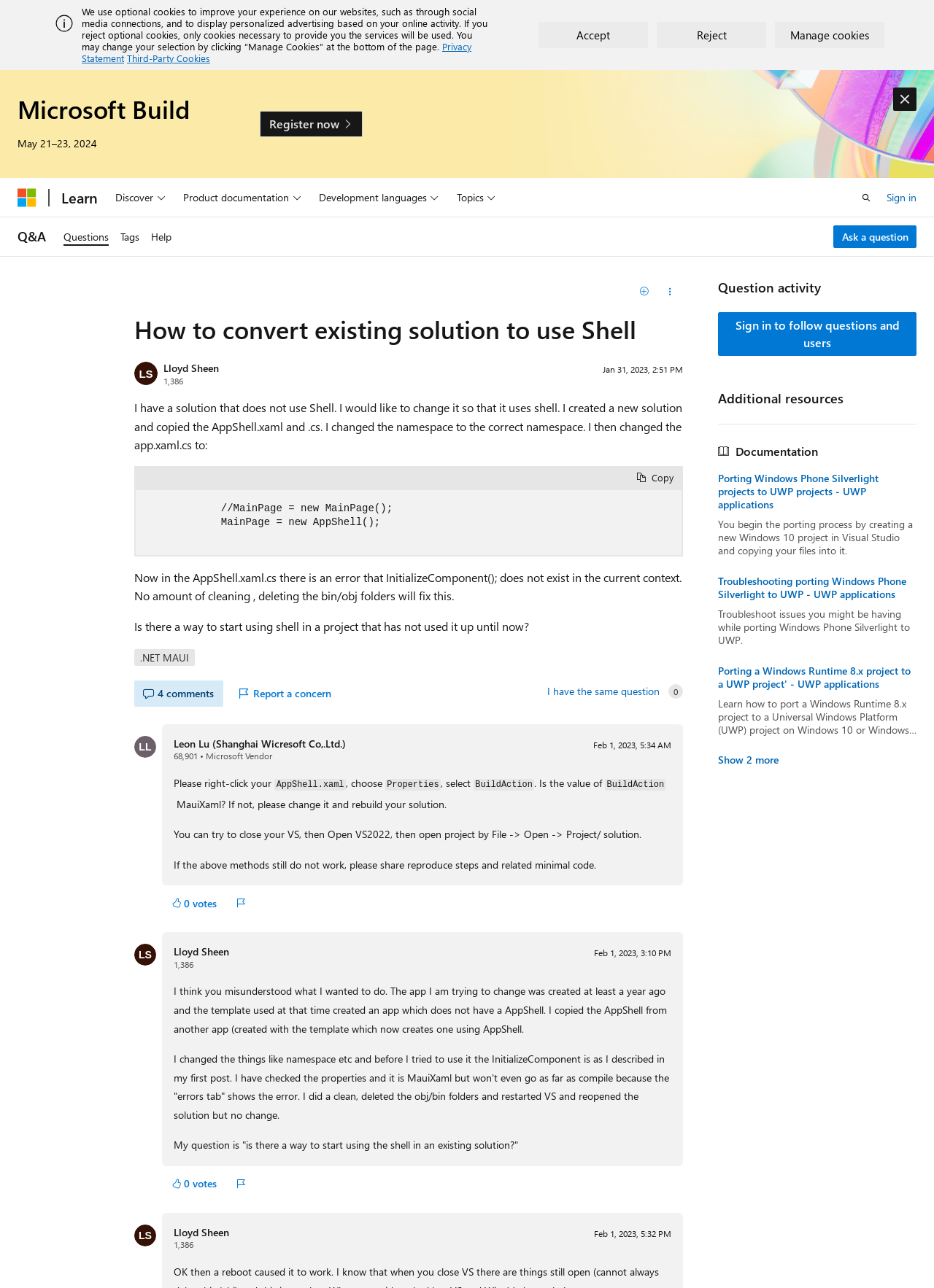Show the bounding box coordinates for the element that needs to be clicked to execute the following instruction: "Open search". Provide the coordinates in the form of four float numbers between 0 and 1, i.e., [left, top, right, bottom].

[0.912, 0.143, 0.943, 0.163]